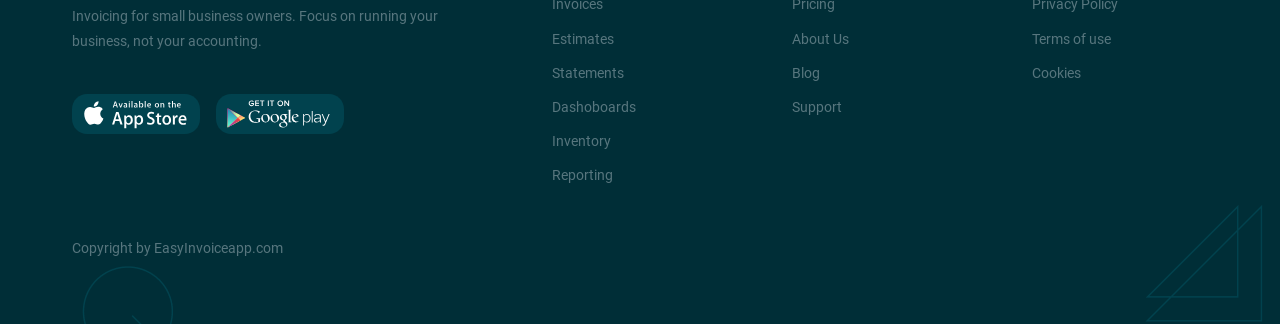Please determine the bounding box coordinates, formatted as (top-left x, top-left y, bottom-right x, bottom-right y), with all values as floating point numbers between 0 and 1. Identify the bounding box of the region described as: alt="App store"

[0.056, 0.289, 0.156, 0.431]